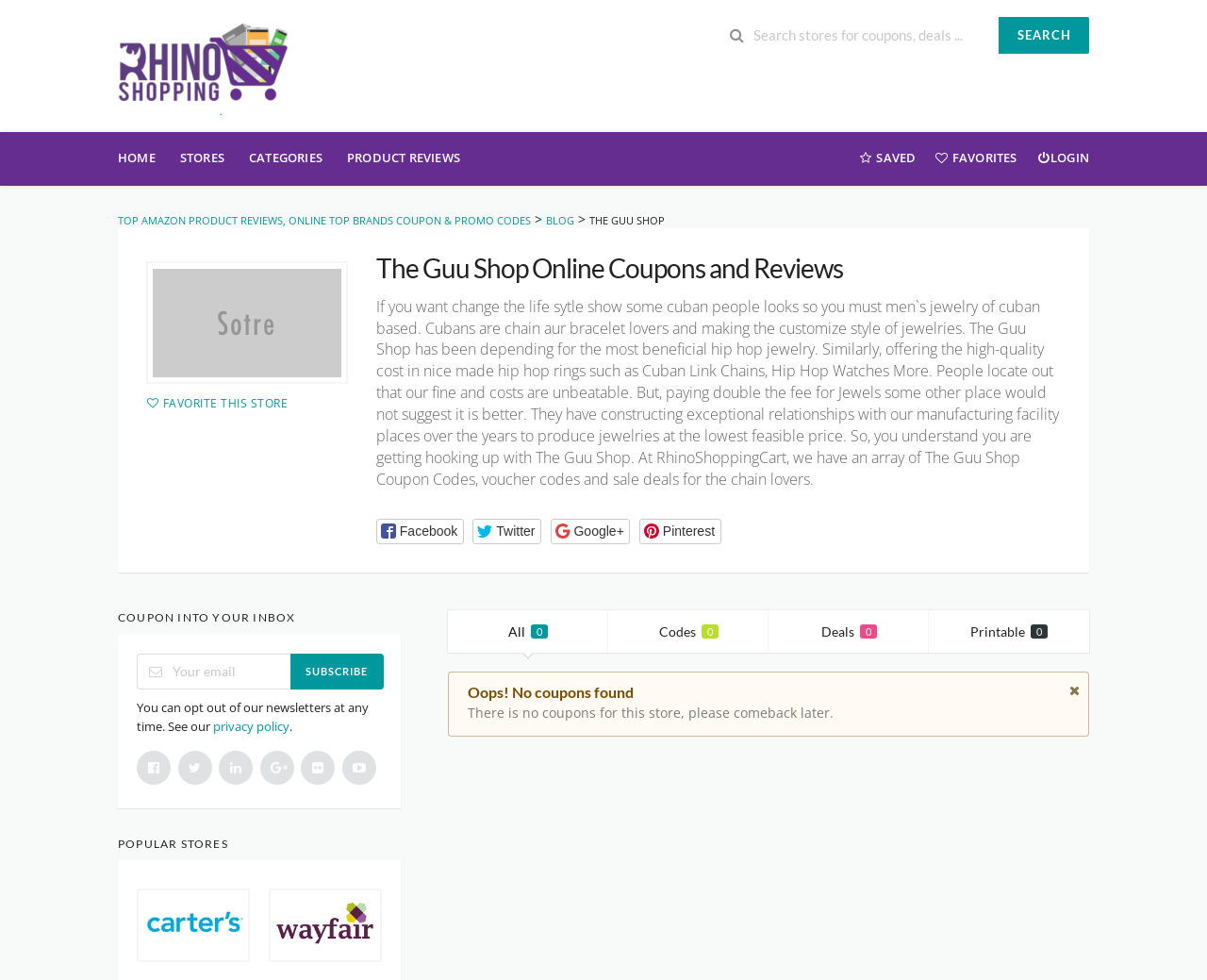Indicate the bounding box coordinates of the clickable region to achieve the following instruction: "Read more about Wildcat! #6."

None